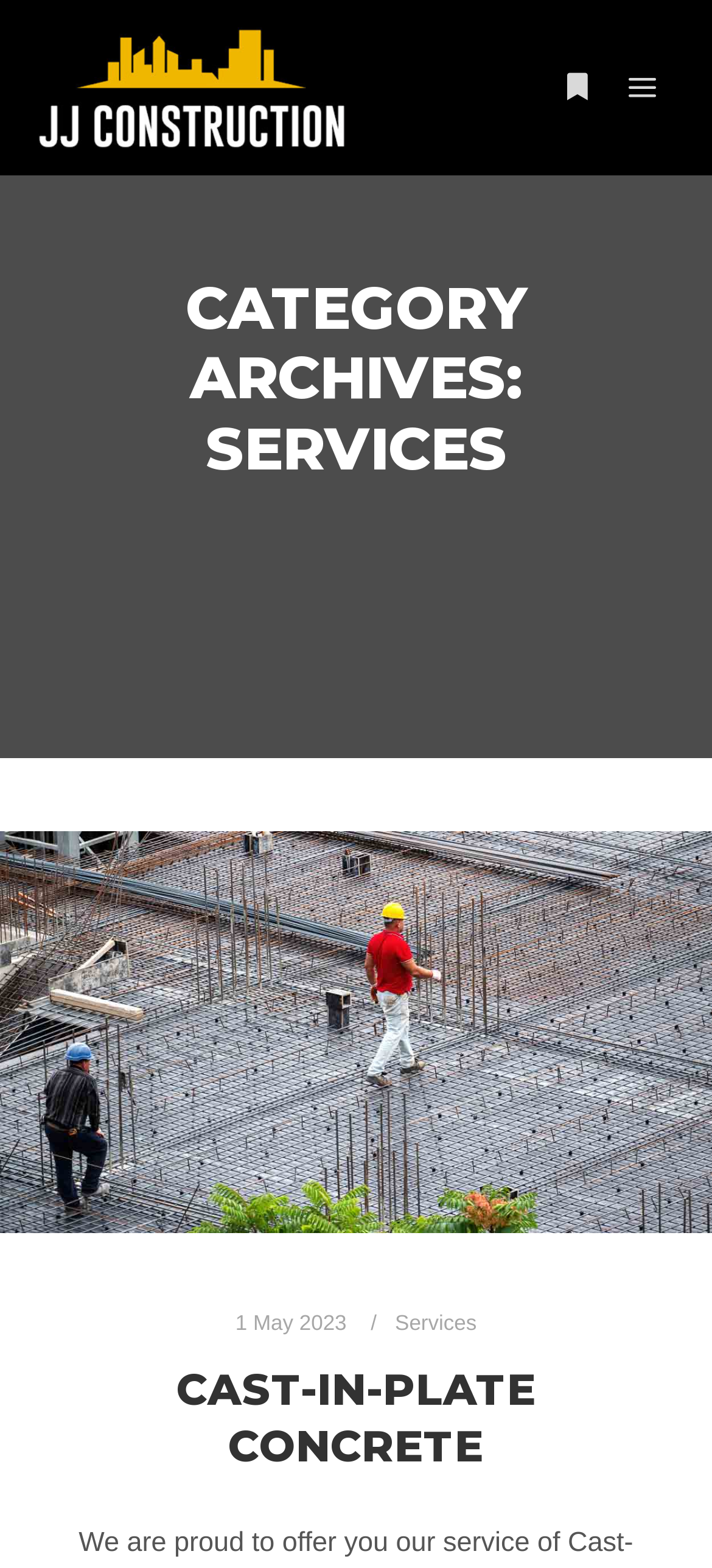Provide a short answer using a single word or phrase for the following question: 
What is the category of the archives?

Services